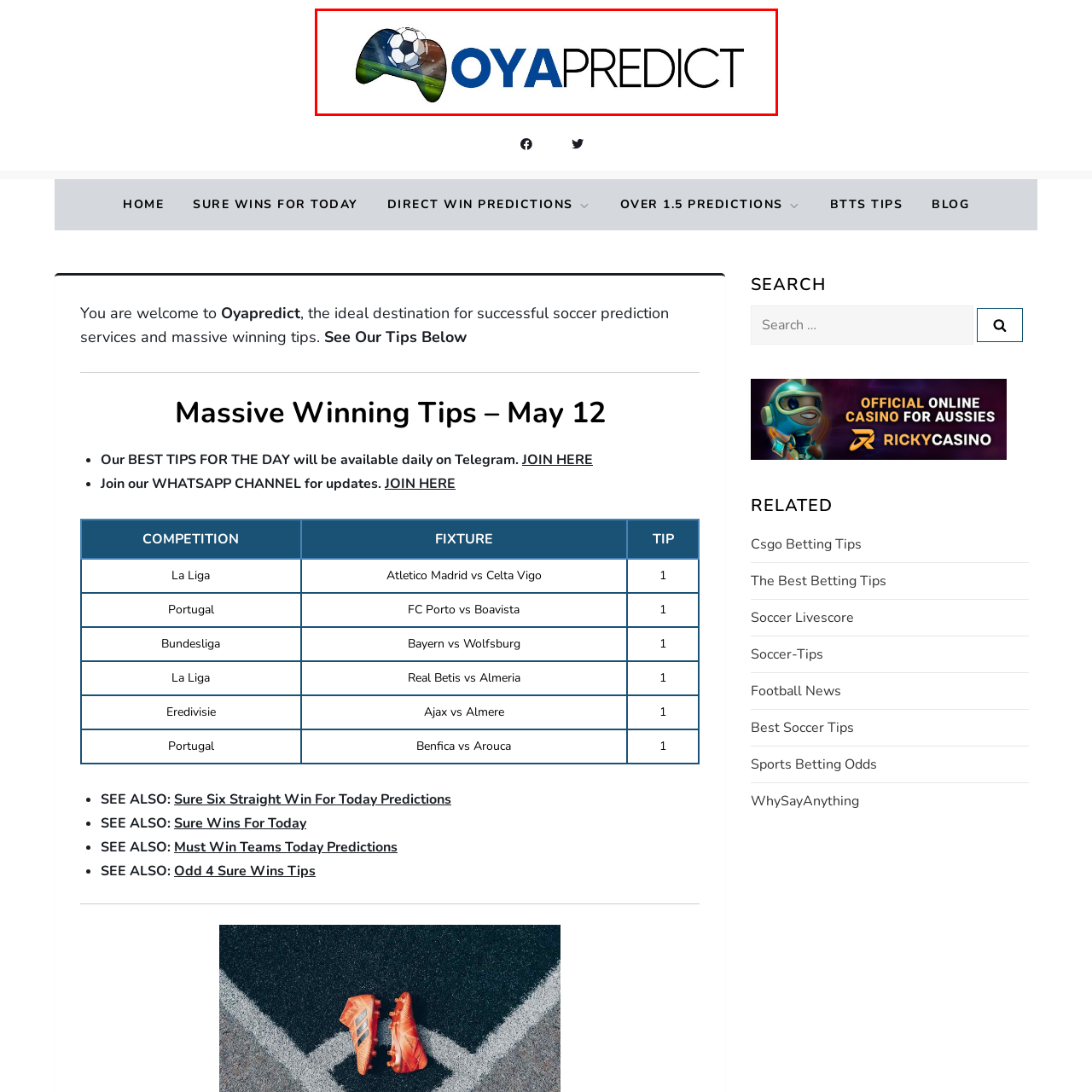Analyze the picture enclosed by the red bounding box and provide a single-word or phrase answer to this question:
What is the purpose of Oyapredict according to the logo?

Aiding users in making informed betting decisions